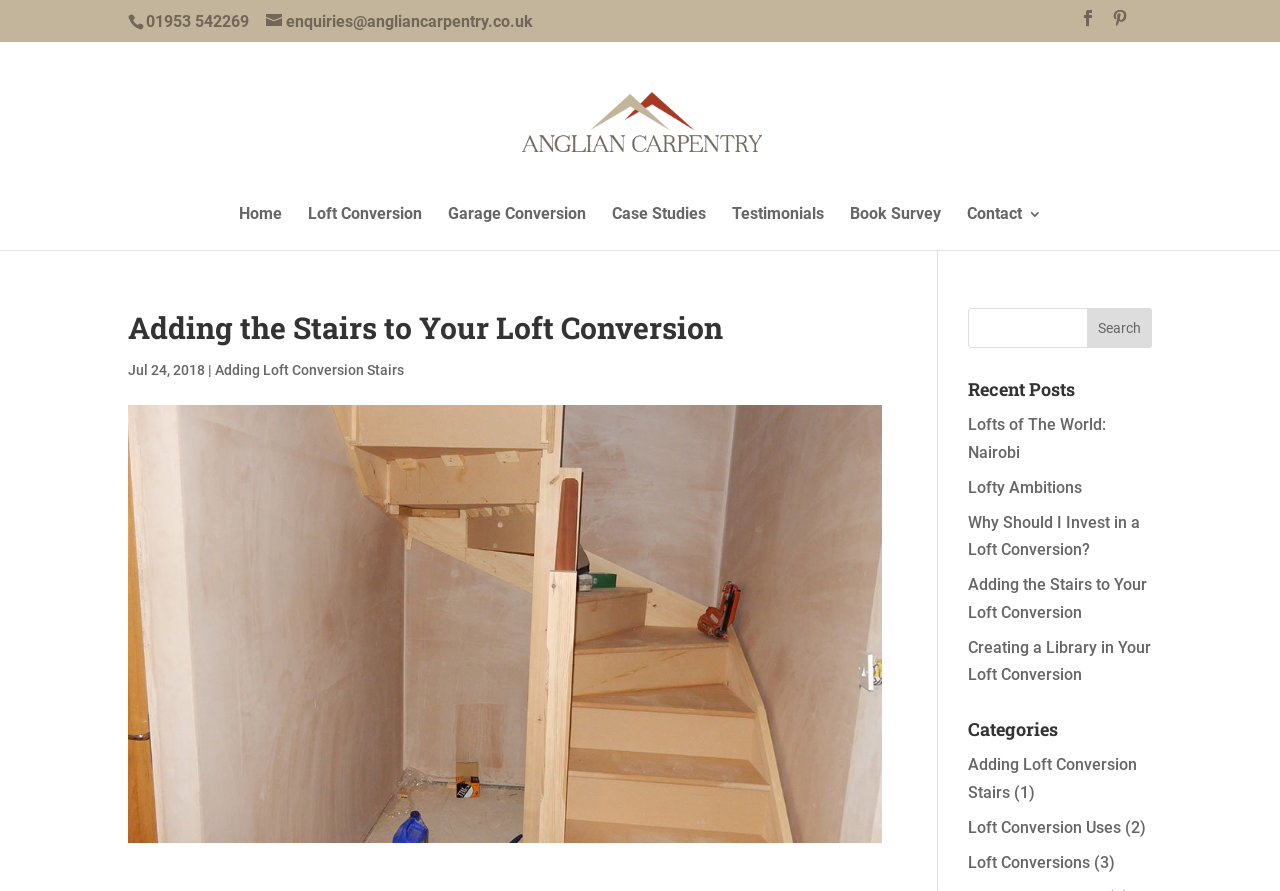Refer to the element description Case Studies and identify the corresponding bounding box in the screenshot. Format the coordinates as (top-left x, top-left y, bottom-right x, bottom-right y) with values in the range of 0 to 1.

[0.478, 0.232, 0.551, 0.281]